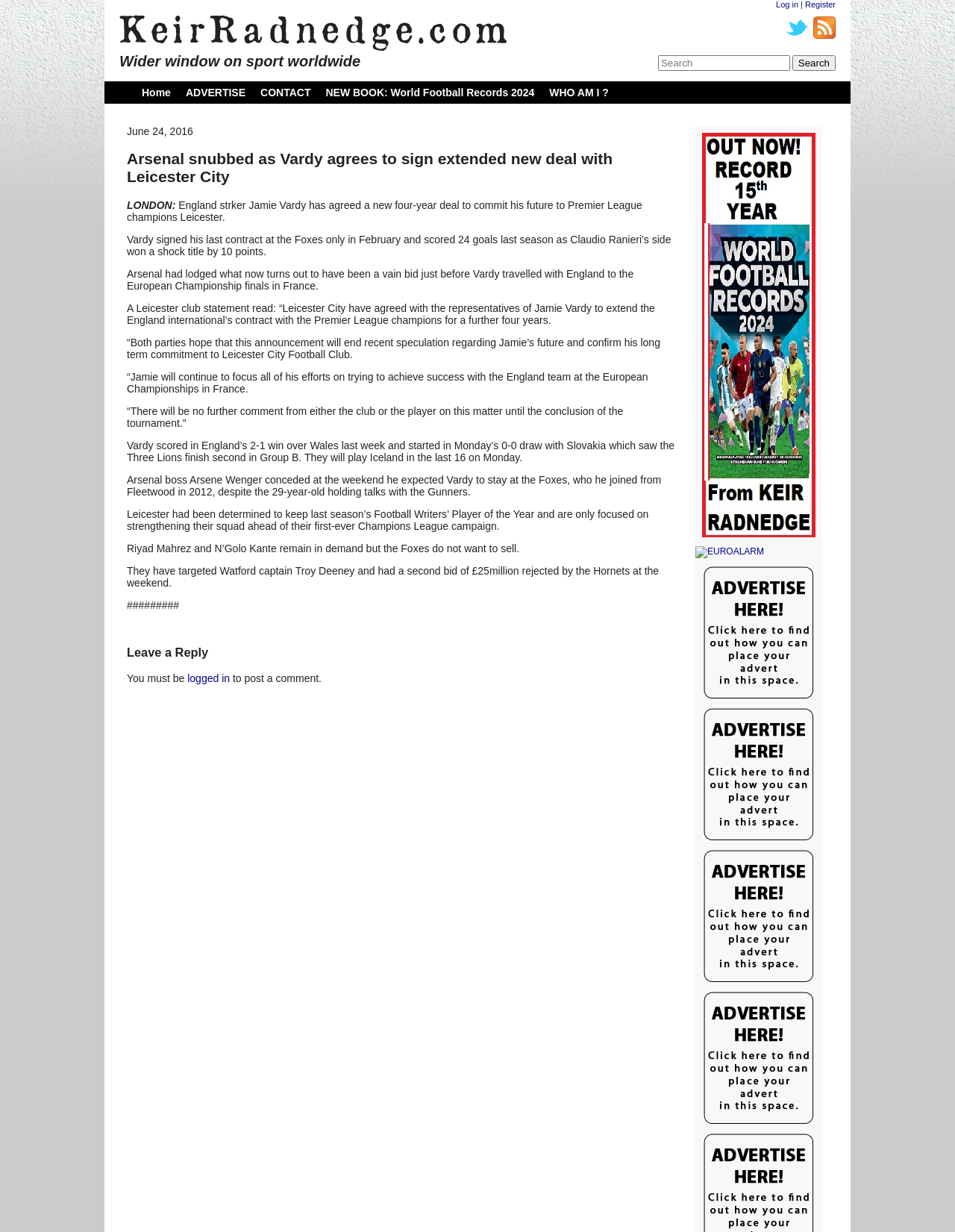Refer to the screenshot and answer the following question in detail:
What is the name of the football player who agreed to sign an extended new deal with Leicester City?

The answer can be found in the article's content, specifically in the sentence 'England striker Jamie Vardy has agreed a new four-year deal to commit his future to Premier League champions Leicester.'